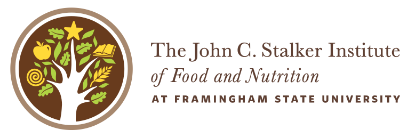Give a comprehensive caption for the image.

This image features the logo of the John C. Stalker Institute of Food and Nutrition, which is affiliated with Framingham State University. The logo is designed to reflect the institute's focus on food and nutrition, showcasing a stylized tree that incorporates various symbols, including fruits and leaves, representing growth and nourishment. The text prominently displays the institute's name, followed by its mission to promote nutrition education and professional development in the field of food services. This branding emphasizes the institute's commitment to enhancing knowledge and understanding of food-related issues within communities.